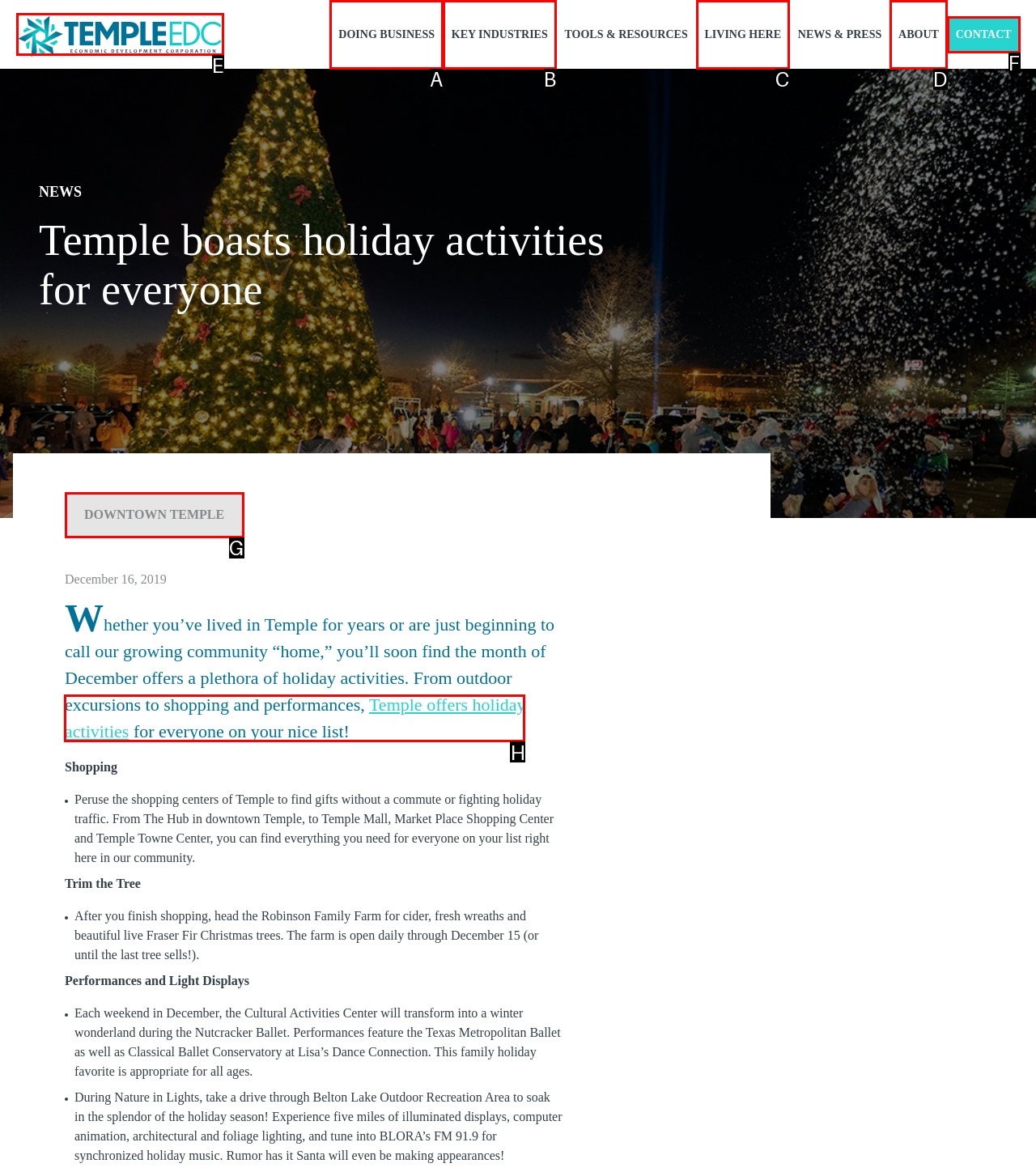Tell me which option I should click to complete the following task: Click the 'Submit' button
Answer with the option's letter from the given choices directly.

None